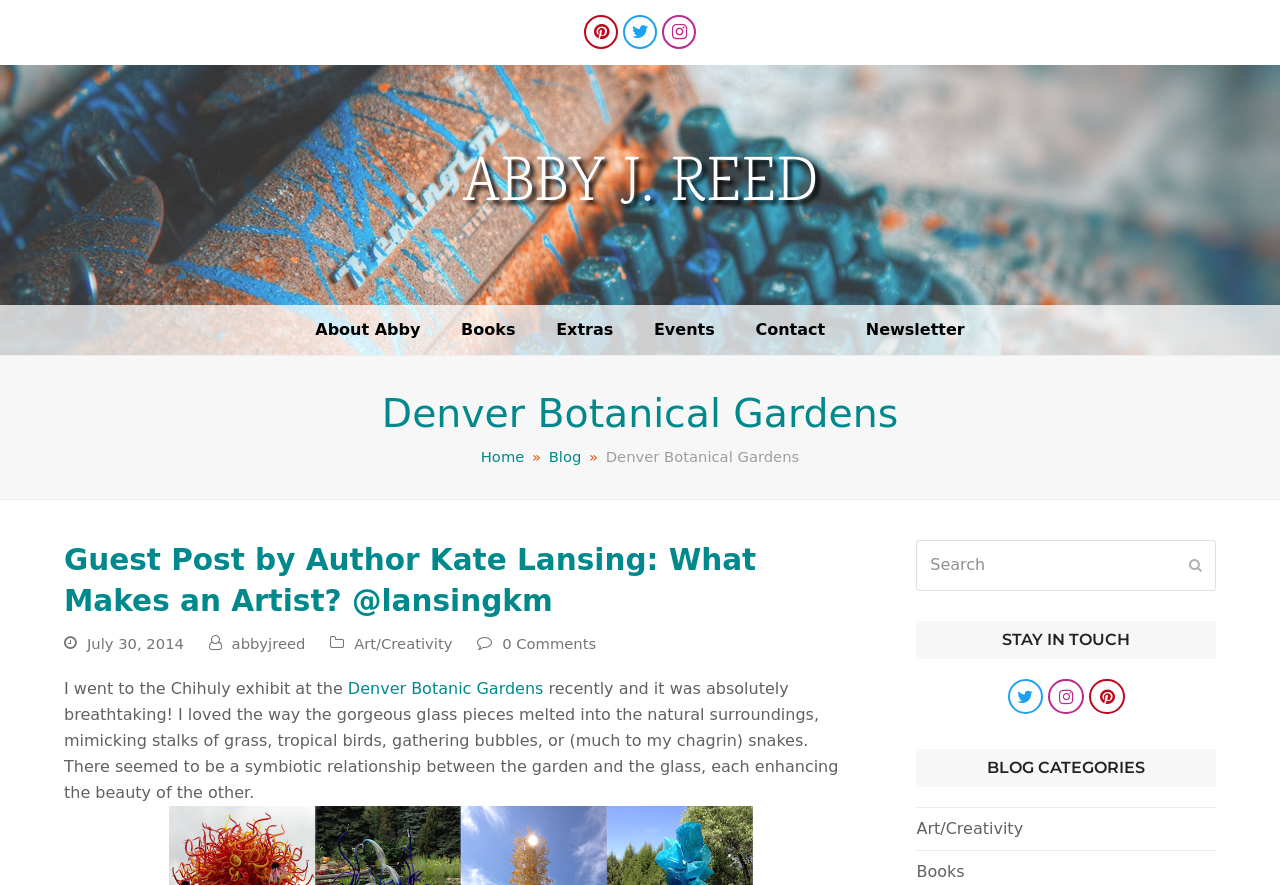Identify the bounding box coordinates of the HTML element based on this description: "About Abby".

[0.232, 0.345, 0.342, 0.401]